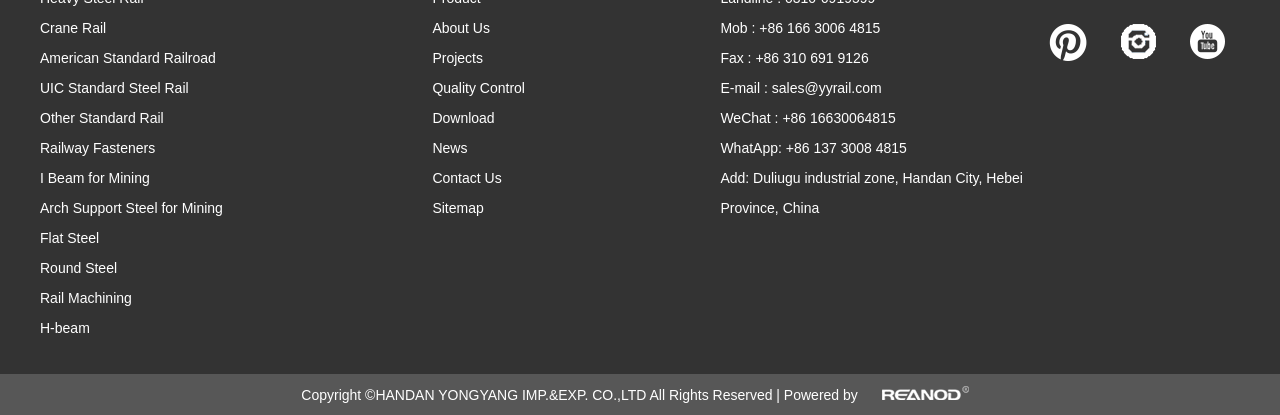What is the company's address?
Please provide a full and detailed response to the question.

I found the company's address by looking at the contact information section on the webpage, where it is listed as 'Add: Duliugu industrial zone, Handan City, Hebei Province, China'.